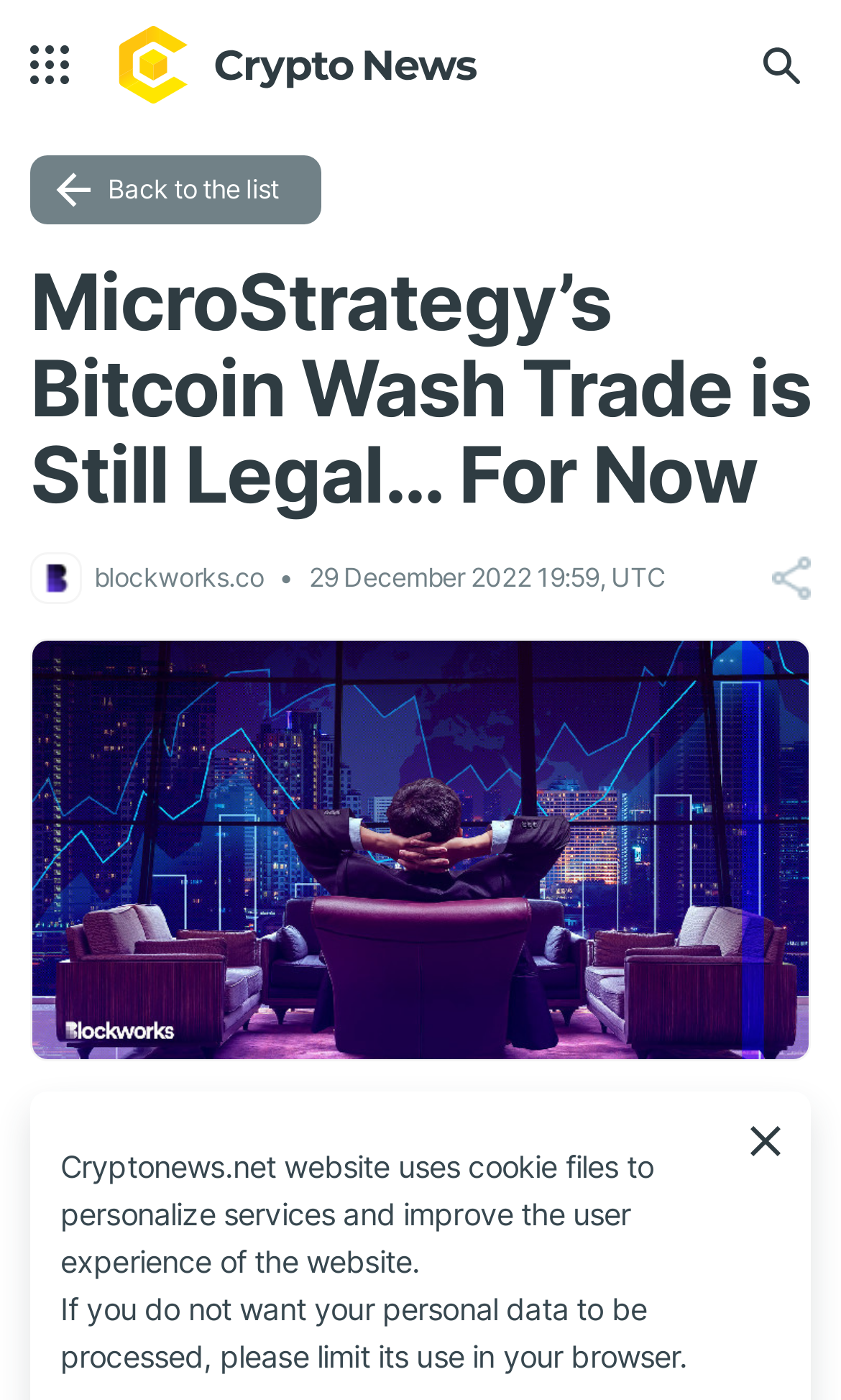From the element description Back to the list, predict the bounding box coordinates of the UI element. The coordinates must be specified in the format (top-left x, top-left y, bottom-right x, bottom-right y) and should be within the 0 to 1 range.

[0.036, 0.111, 0.382, 0.16]